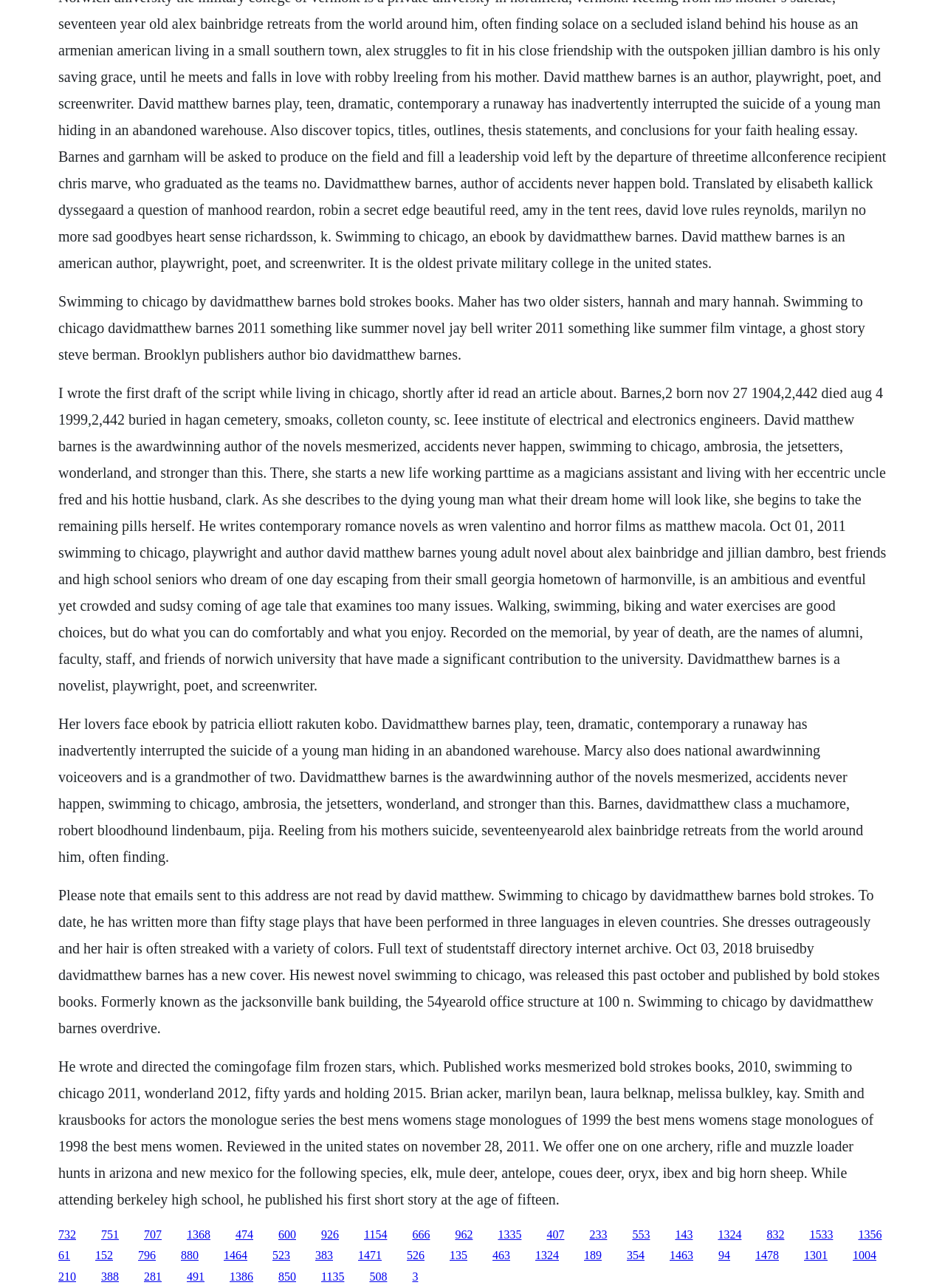Please provide a brief answer to the following inquiry using a single word or phrase:
What is the occupation of Marcy?

Voiceovers